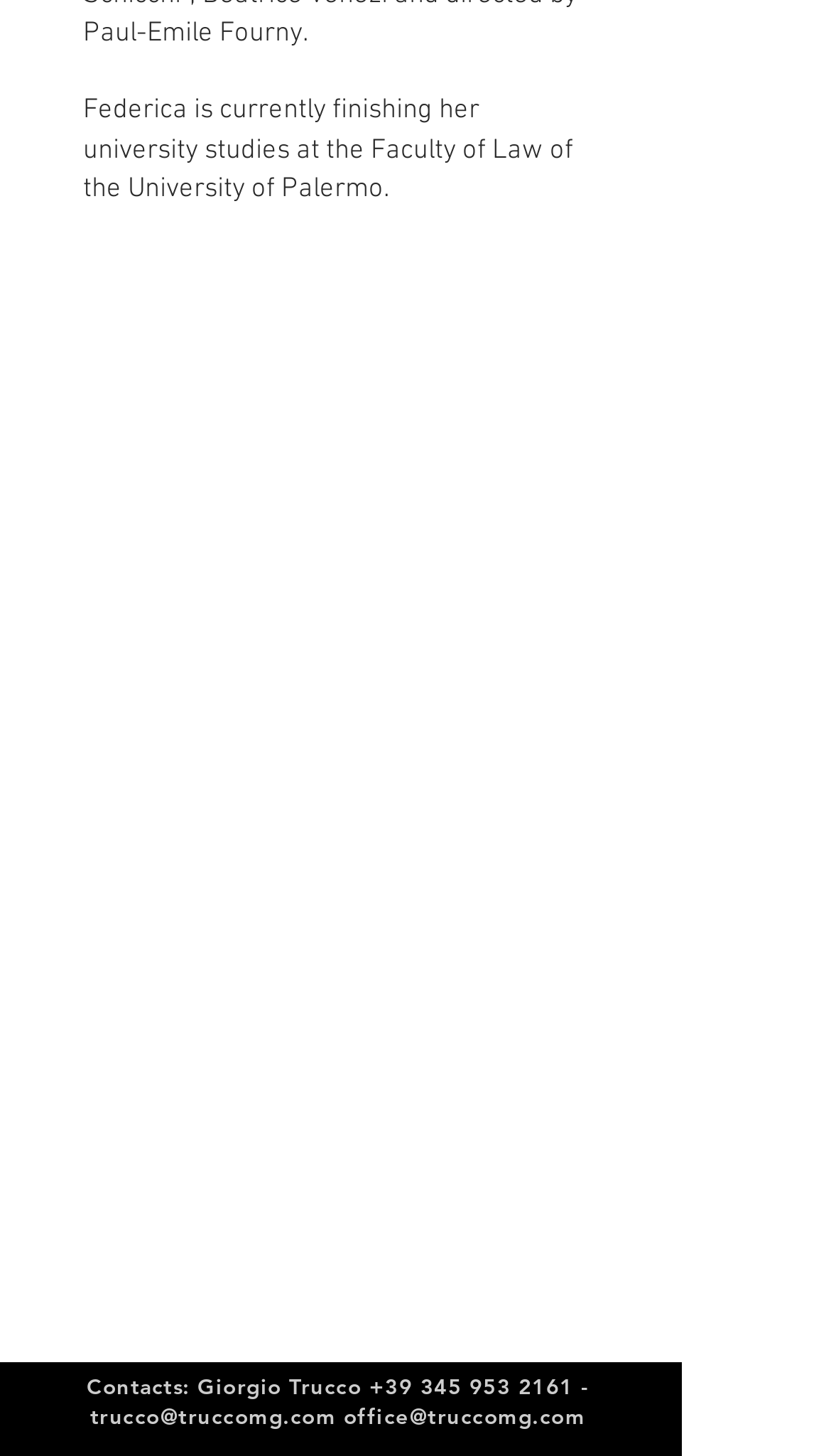Bounding box coordinates are to be given in the format (top-left x, top-left y, bottom-right x, bottom-right y). All values must be floating point numbers between 0 and 1. Provide the bounding box coordinate for the UI element described as: +39 345 953 2161

[0.444, 0.943, 0.69, 0.962]